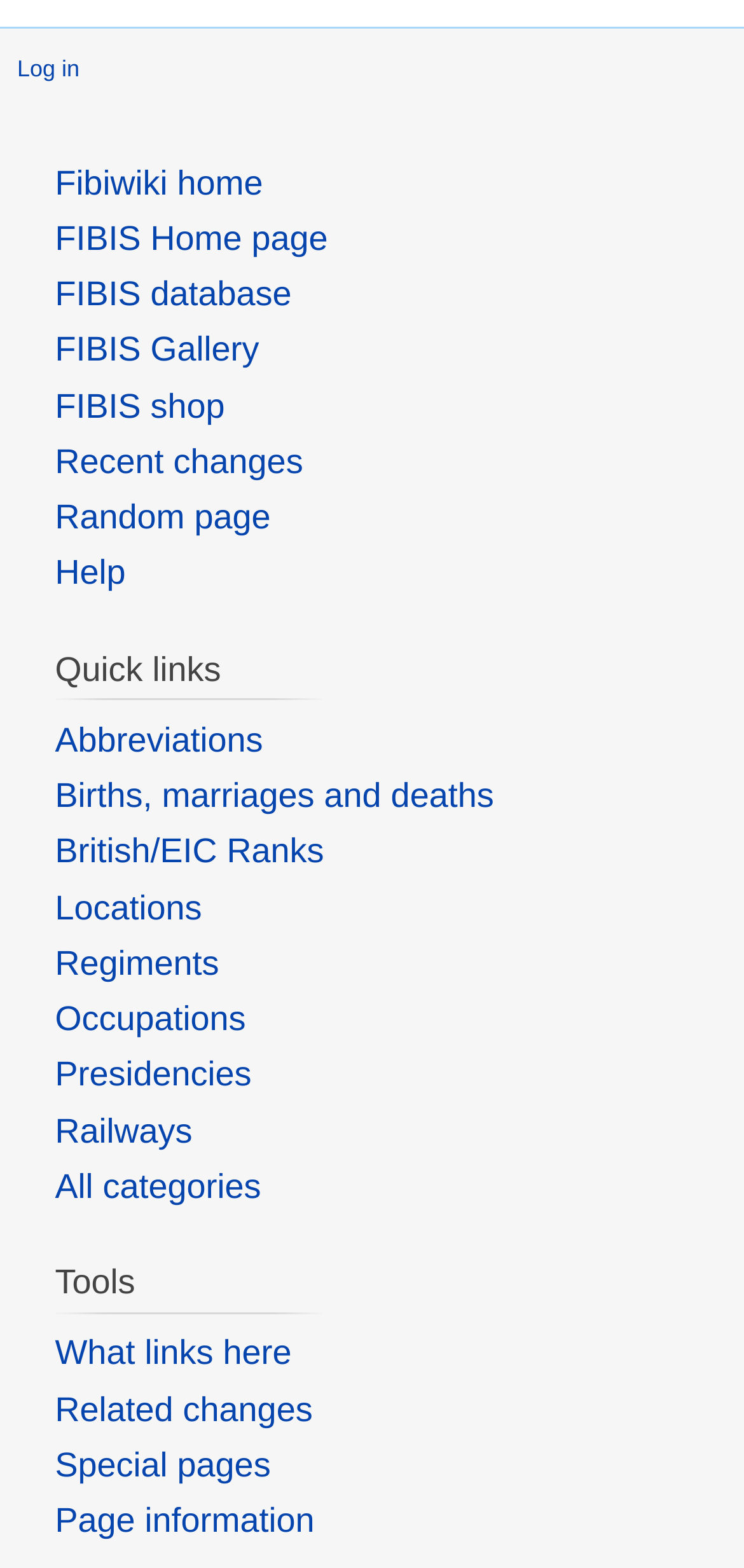Locate the bounding box coordinates of the element's region that should be clicked to carry out the following instruction: "Leave a reply". The coordinates need to be four float numbers between 0 and 1, i.e., [left, top, right, bottom].

None